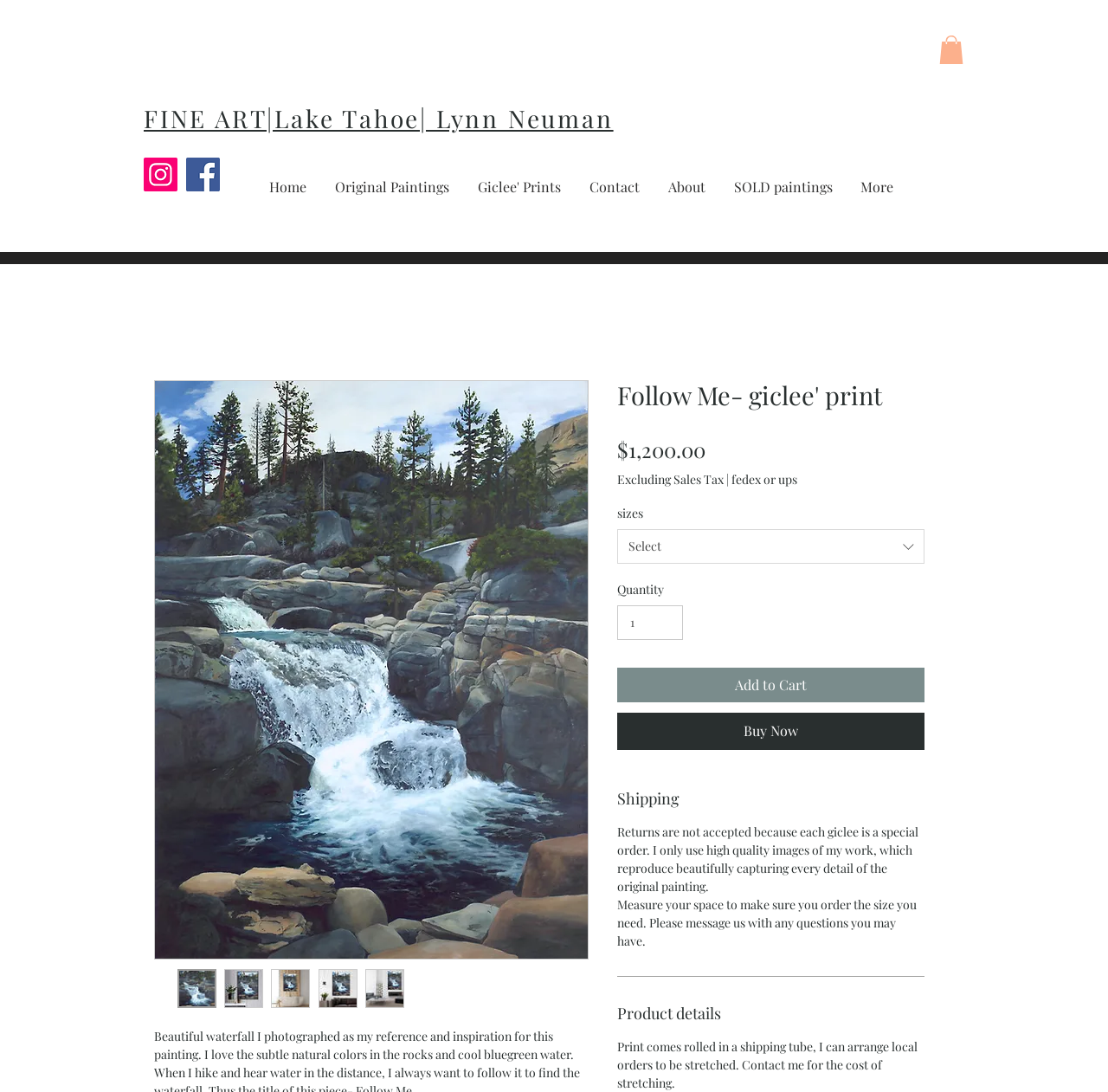Using a single word or phrase, answer the following question: 
What is the orientation of the listbox for sizes?

vertical